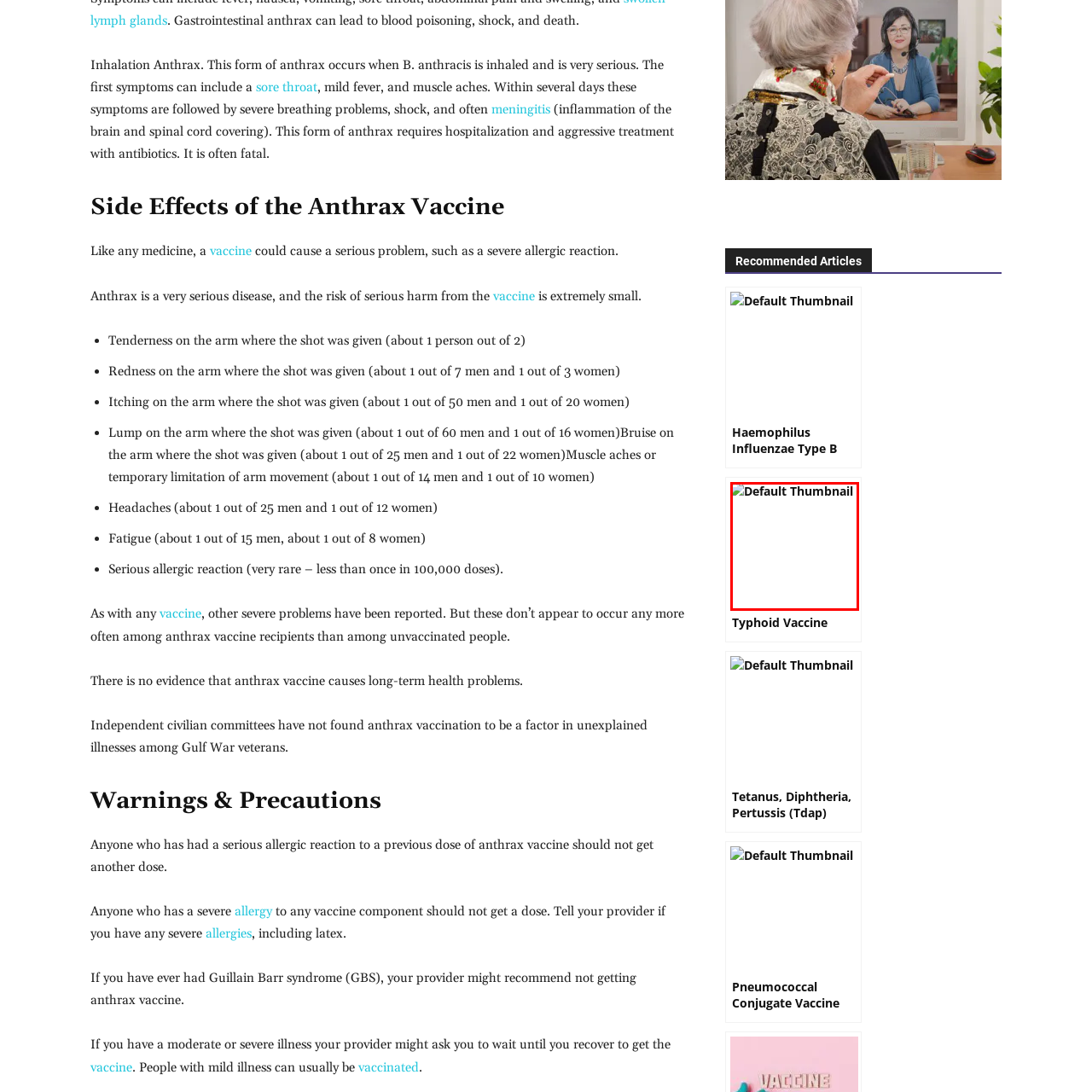Describe extensively the contents of the image within the red-bordered area.

The image displayed is a default thumbnail associated with the "Default Thumbnail Typhoid Vaccine" link. This visual serves as a graphical representation intended to accompany content about the Typhoid vaccine, which is vital for preventing typhoid fever, a serious infection caused by the bacterium Salmonella Typhi. Typically, such thumbnails are used in online articles to enhance visual appeal and organize information about various vaccines. The specific details regarding the Typhoid vaccine, along with its importance and recommendations, are likely elaborated in the corresponding text or sections on the webpage.